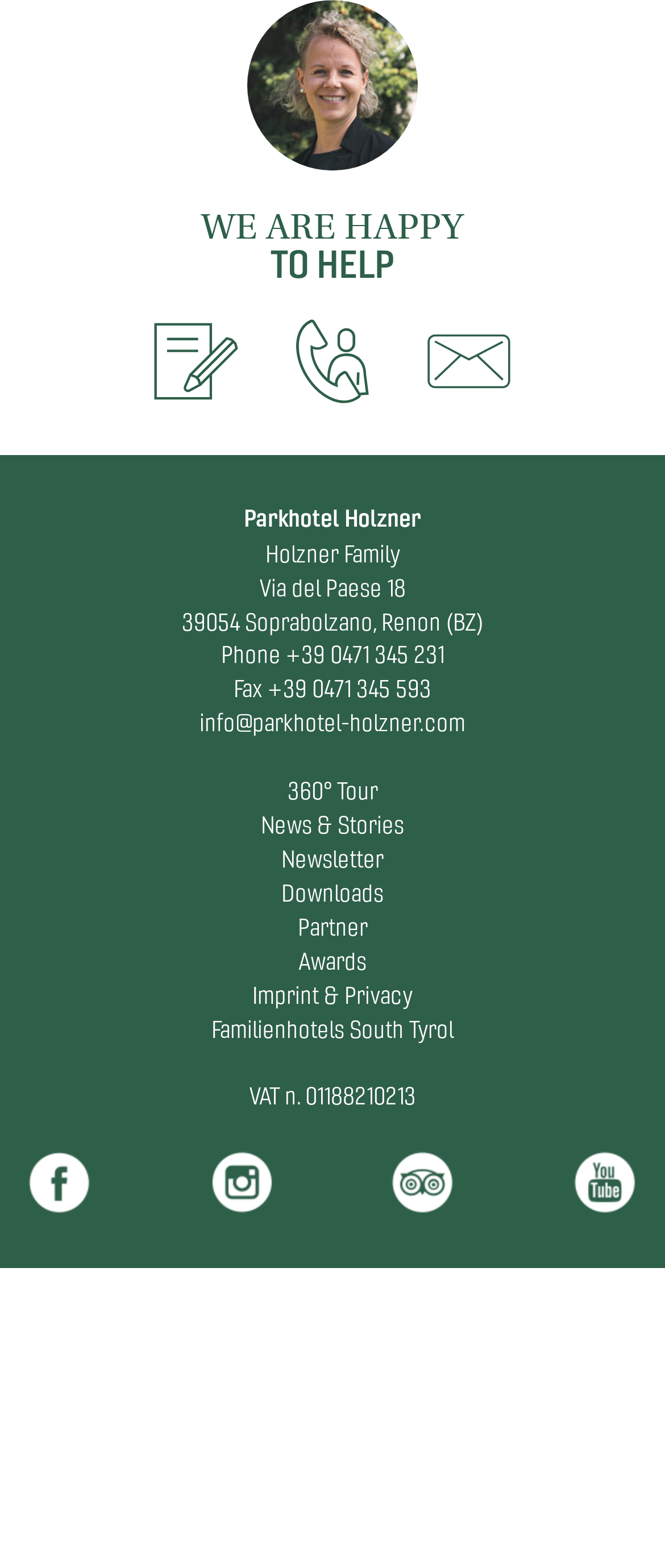What is the name of the hotel?
Provide a detailed answer to the question, using the image to inform your response.

The name of the hotel can be found in the contentinfo section of the webpage, where it is written as 'Parkhotel Holzner' in a StaticText element with bounding box coordinates [0.367, 0.321, 0.633, 0.34].